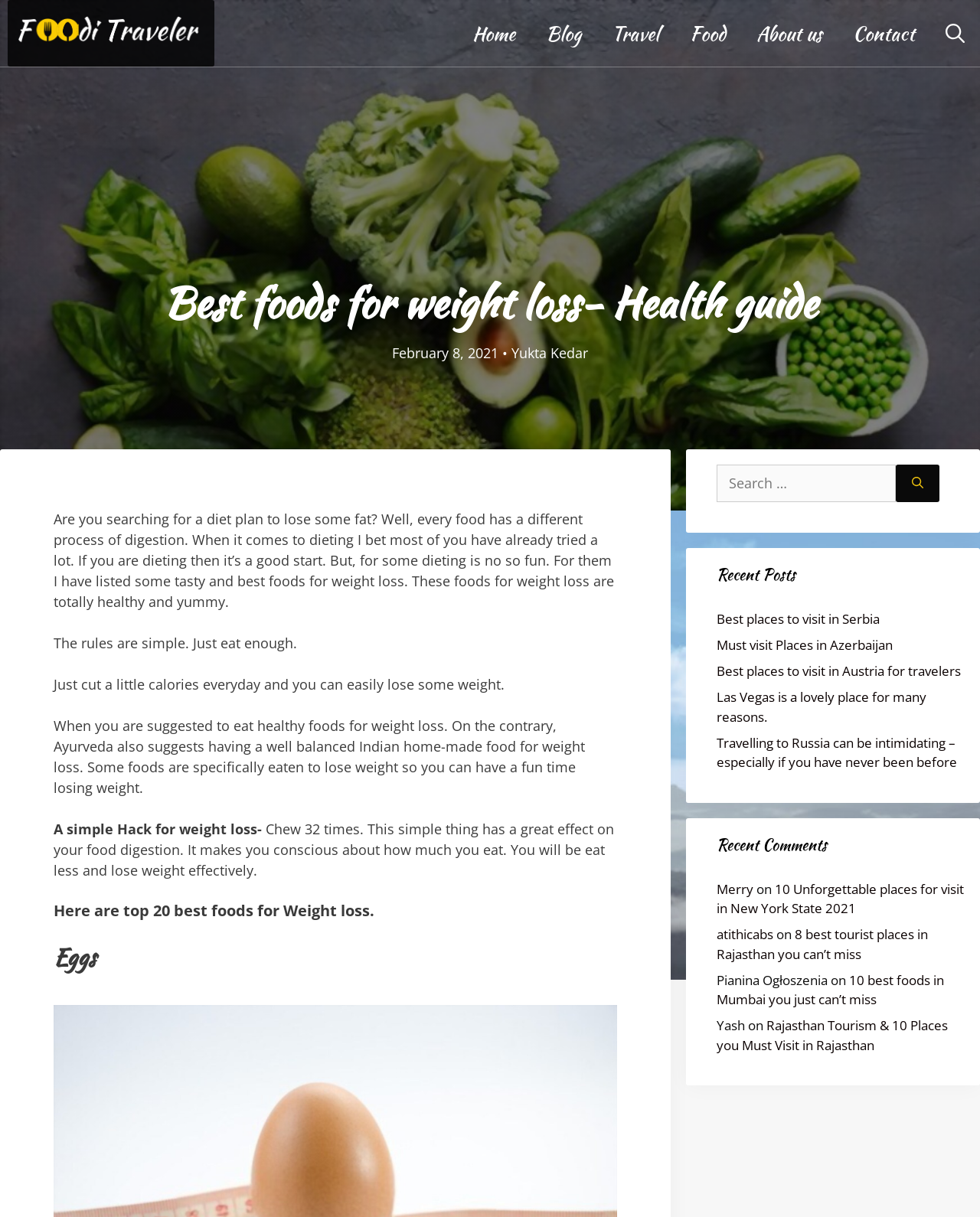Please identify the bounding box coordinates of the element that needs to be clicked to perform the following instruction: "Visit 'Facebook' page".

None